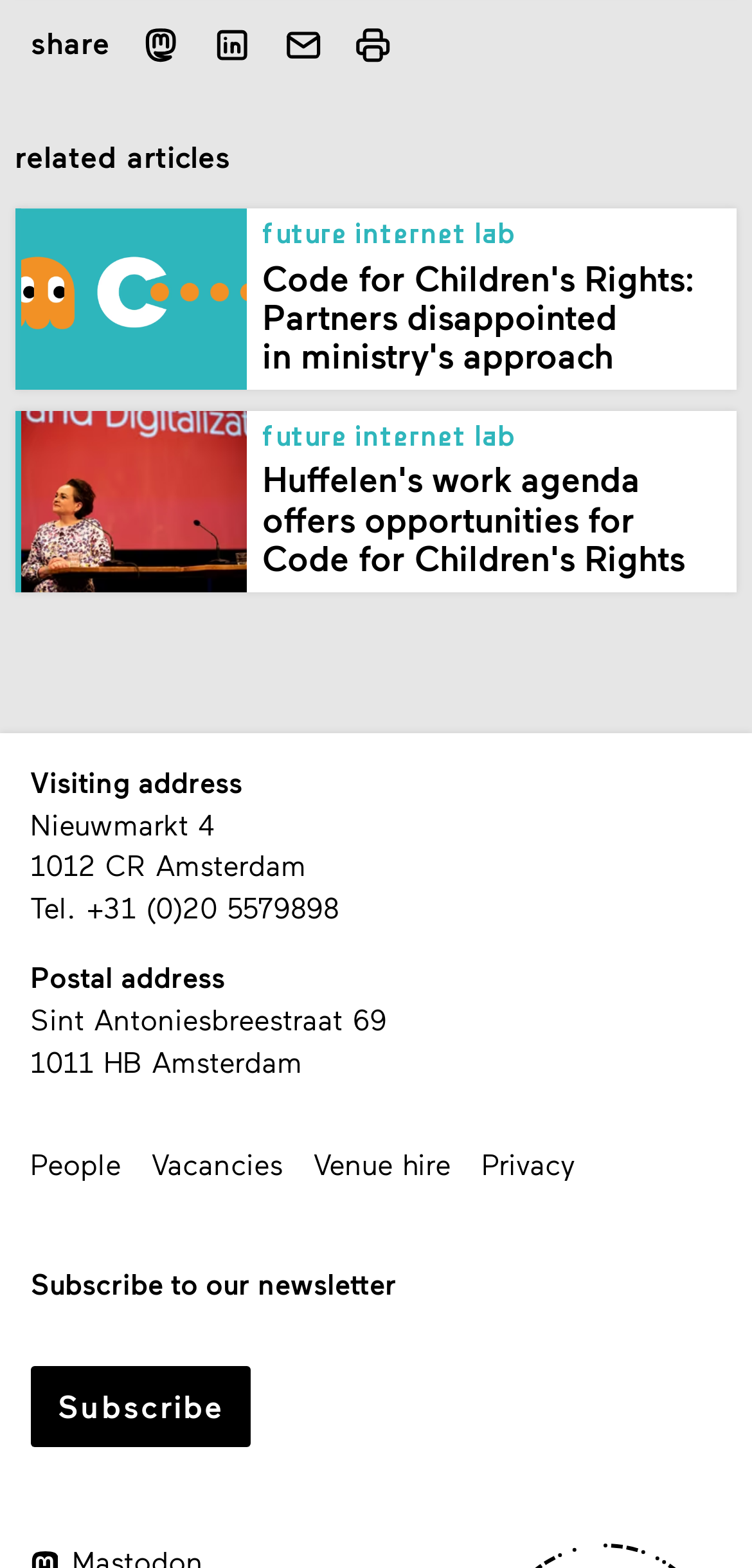Can you find the bounding box coordinates for the element that needs to be clicked to execute this instruction: "Read related article"? The coordinates should be given as four float numbers between 0 and 1, i.e., [left, top, right, bottom].

[0.02, 0.133, 0.98, 0.249]